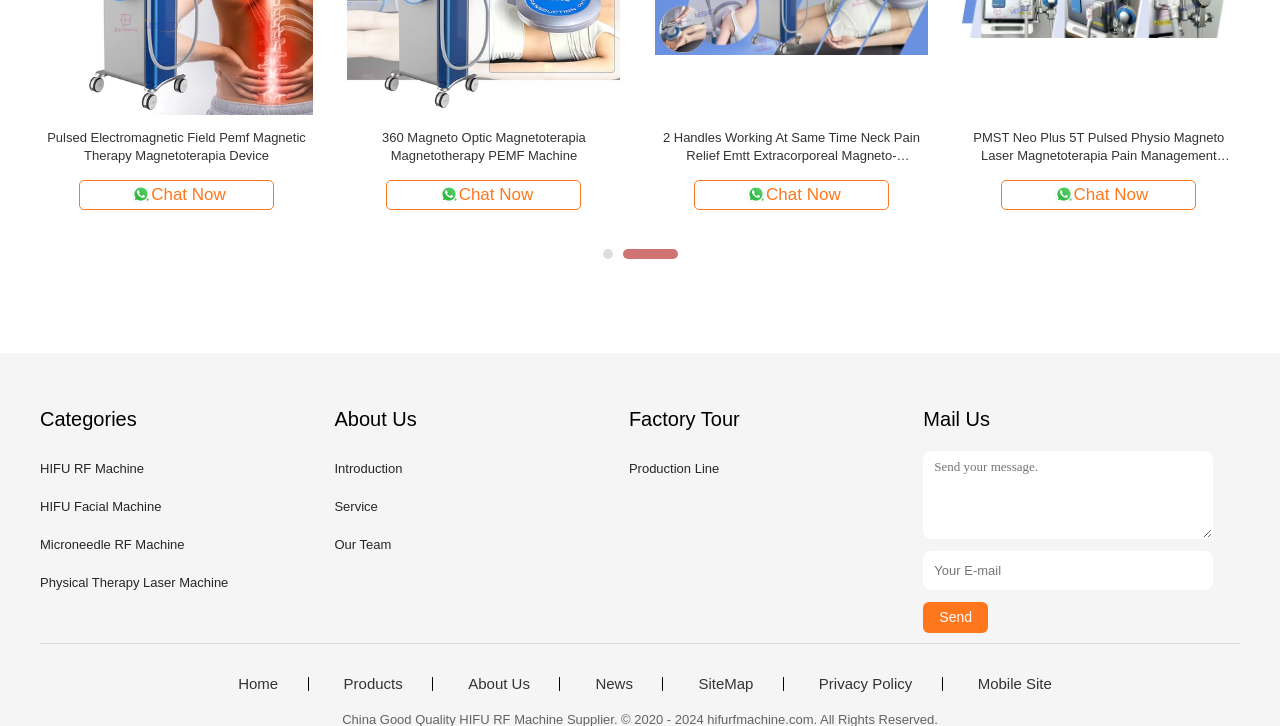Pinpoint the bounding box coordinates of the clickable area necessary to execute the following instruction: "read blog". The coordinates should be given as four float numbers between 0 and 1, namely [left, top, right, bottom].

None